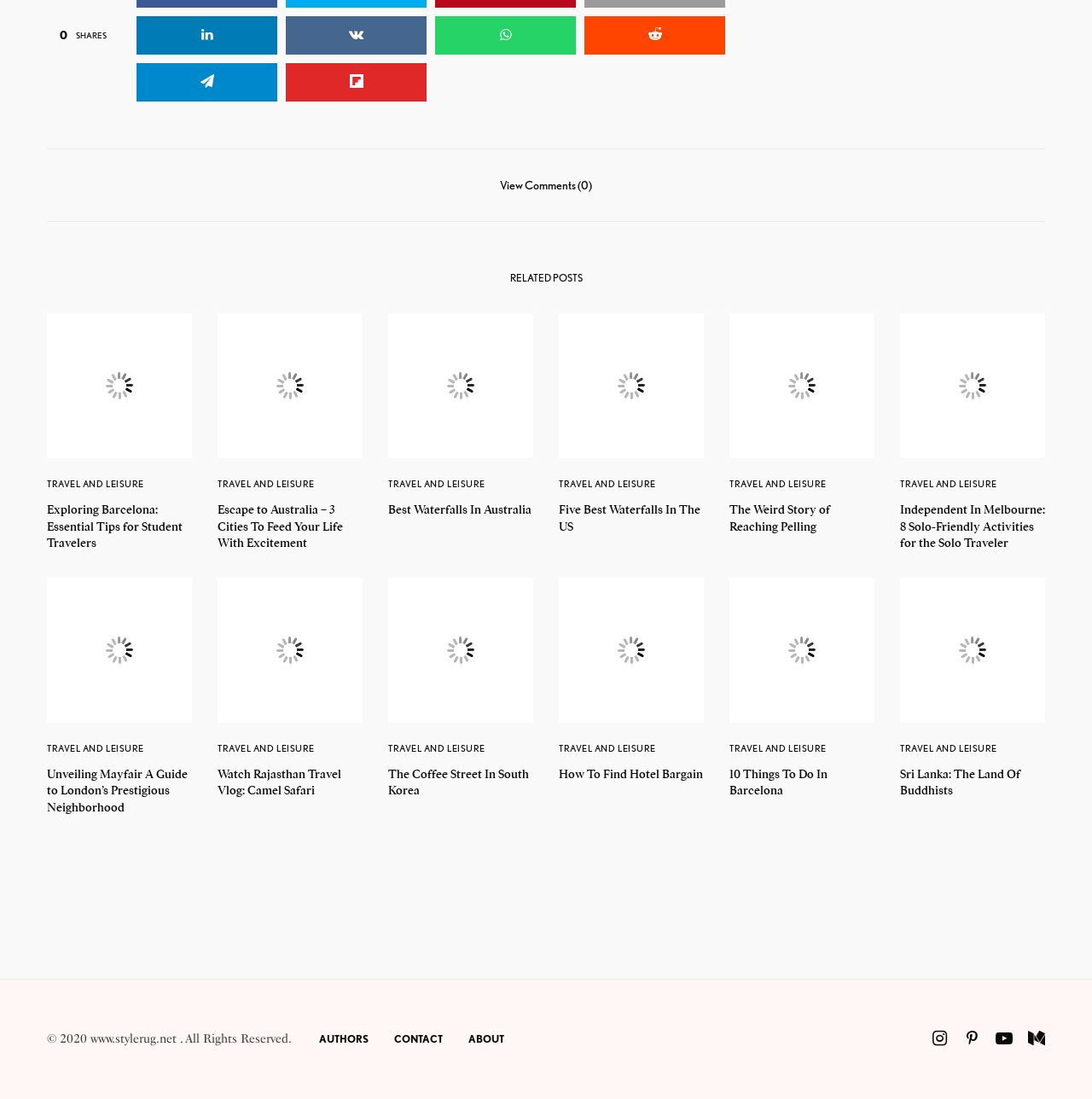Please mark the clickable region by giving the bounding box coordinates needed to complete this instruction: "Discover Unveiling Mayfair A Guide to London’s Prestigious Neighborhood".

[0.043, 0.697, 0.176, 0.743]